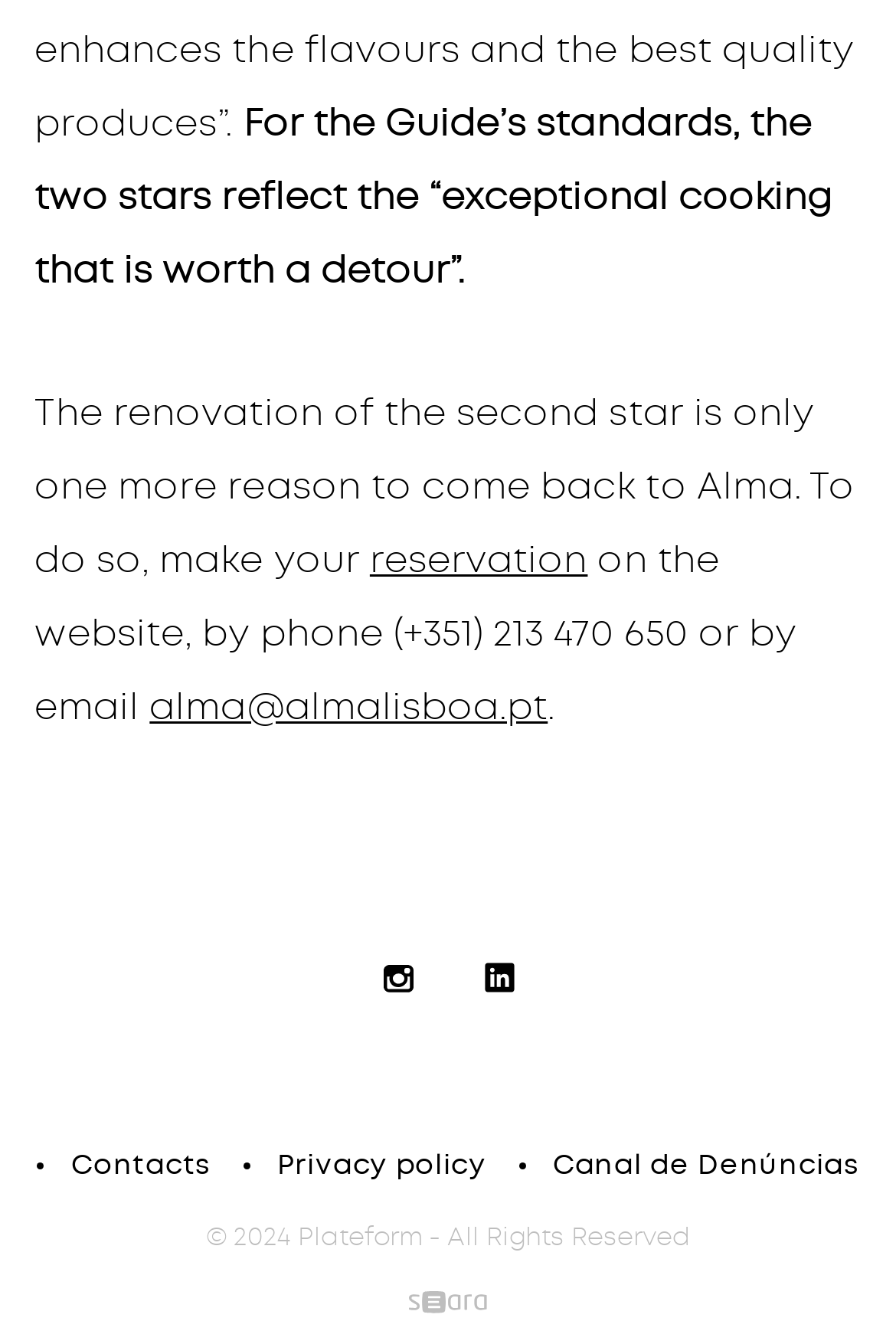Determine the bounding box coordinates for the UI element with the following description: "alma@almalisboa.pt". The coordinates should be four float numbers between 0 and 1, represented as [left, top, right, bottom].

[0.167, 0.517, 0.611, 0.553]